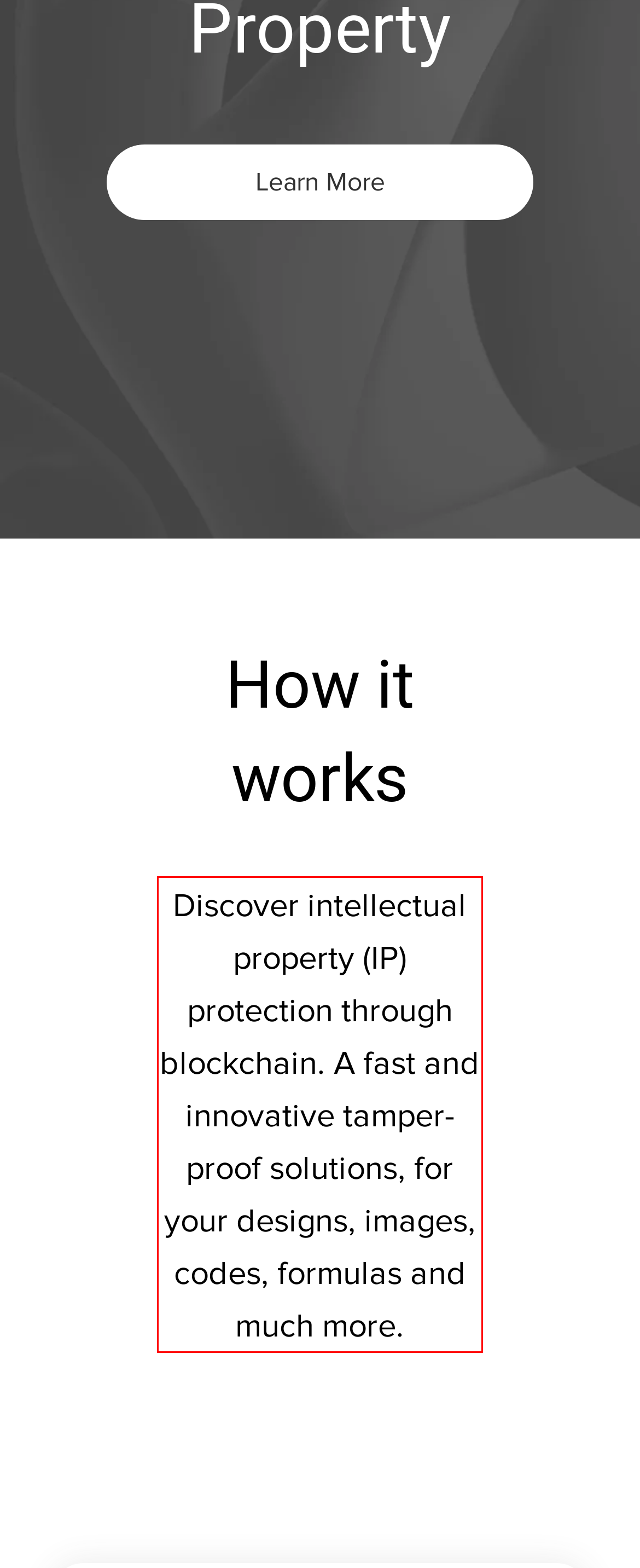Analyze the red bounding box in the provided webpage screenshot and generate the text content contained within.

Discover intellectual property (IP) protection through blockchain. A fast and innovative tamper-proof solutions, for your designs, images, codes, formulas and much more.